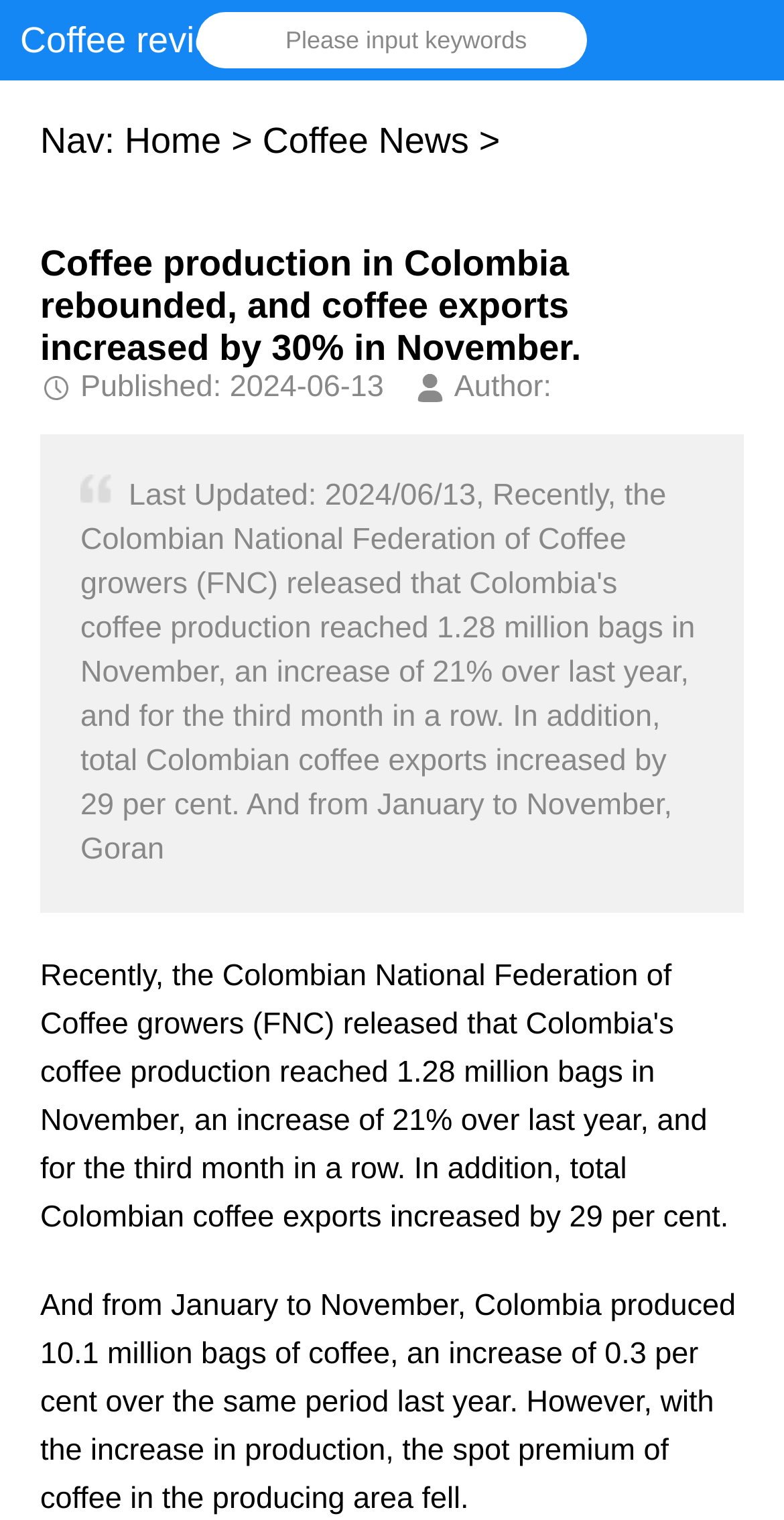Your task is to find and give the main heading text of the webpage.

Coffee production in Colombia rebounded, and coffee exports increased by 30% in November.